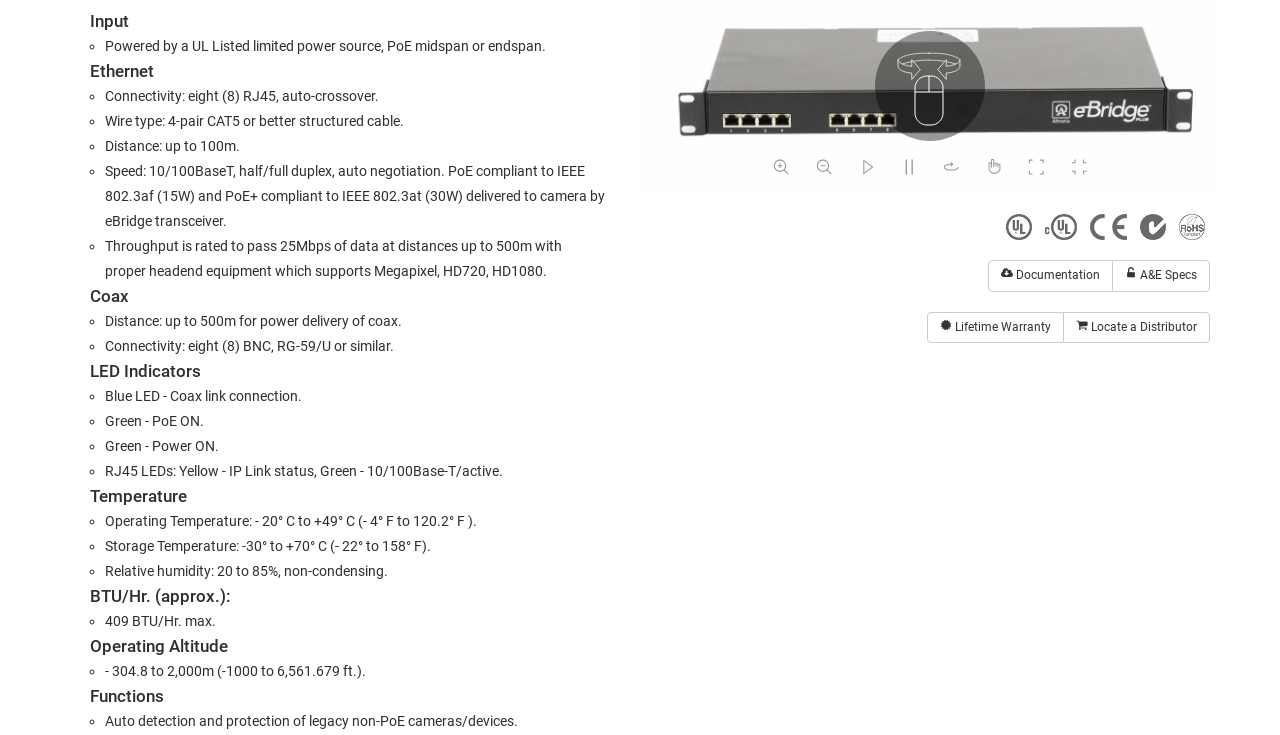Given the element description, predict the bounding box coordinates in the format (top-left x, top-left y, bottom-right x, bottom-right y), using floating point numbers between 0 and 1: Locate a Distributor

[0.83, 0.424, 0.945, 0.467]